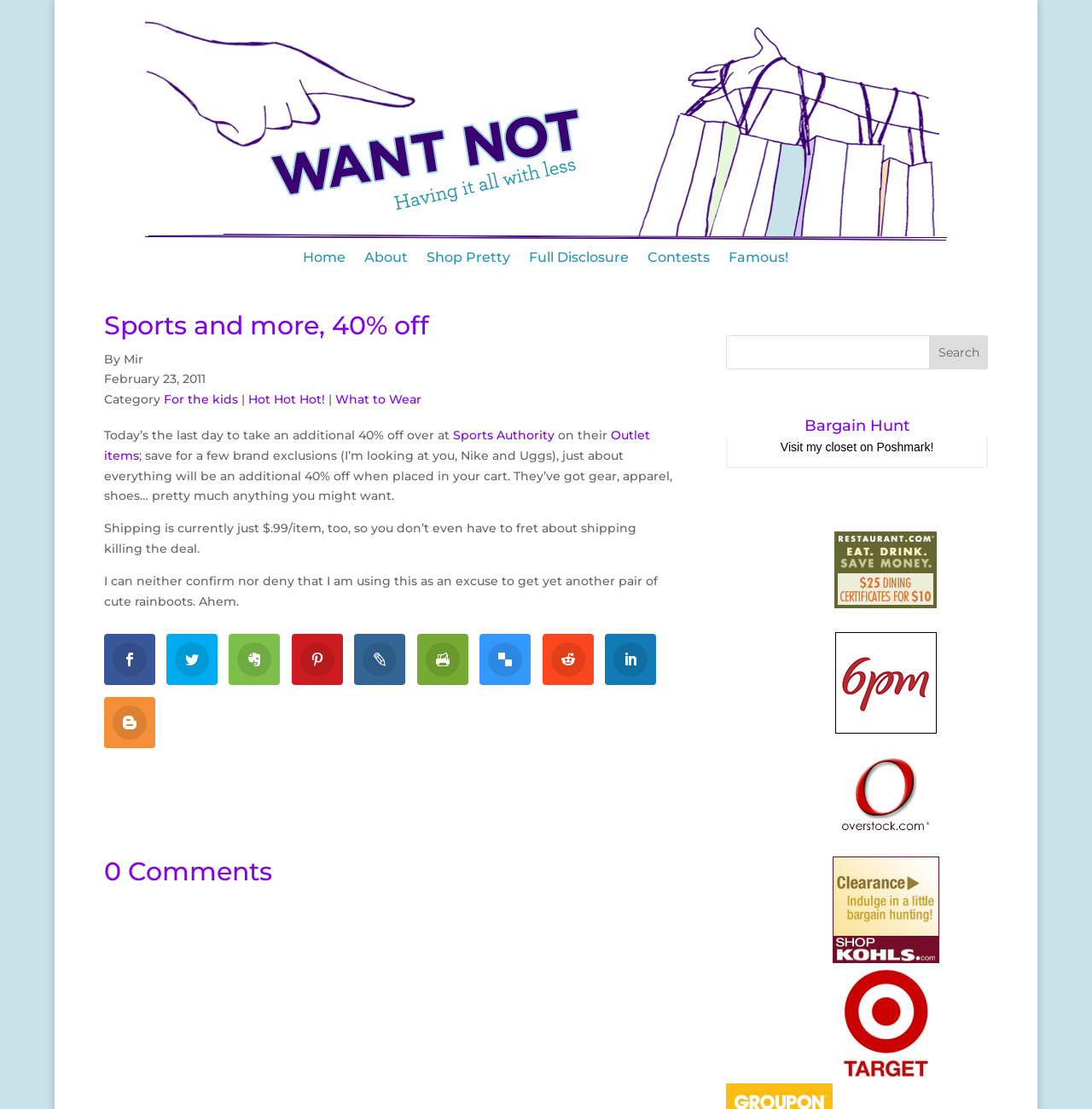Pinpoint the bounding box coordinates of the element that must be clicked to accomplish the following instruction: "Click on Home". The coordinates should be in the format of four float numbers between 0 and 1, i.e., [left, top, right, bottom].

[0.278, 0.227, 0.317, 0.244]